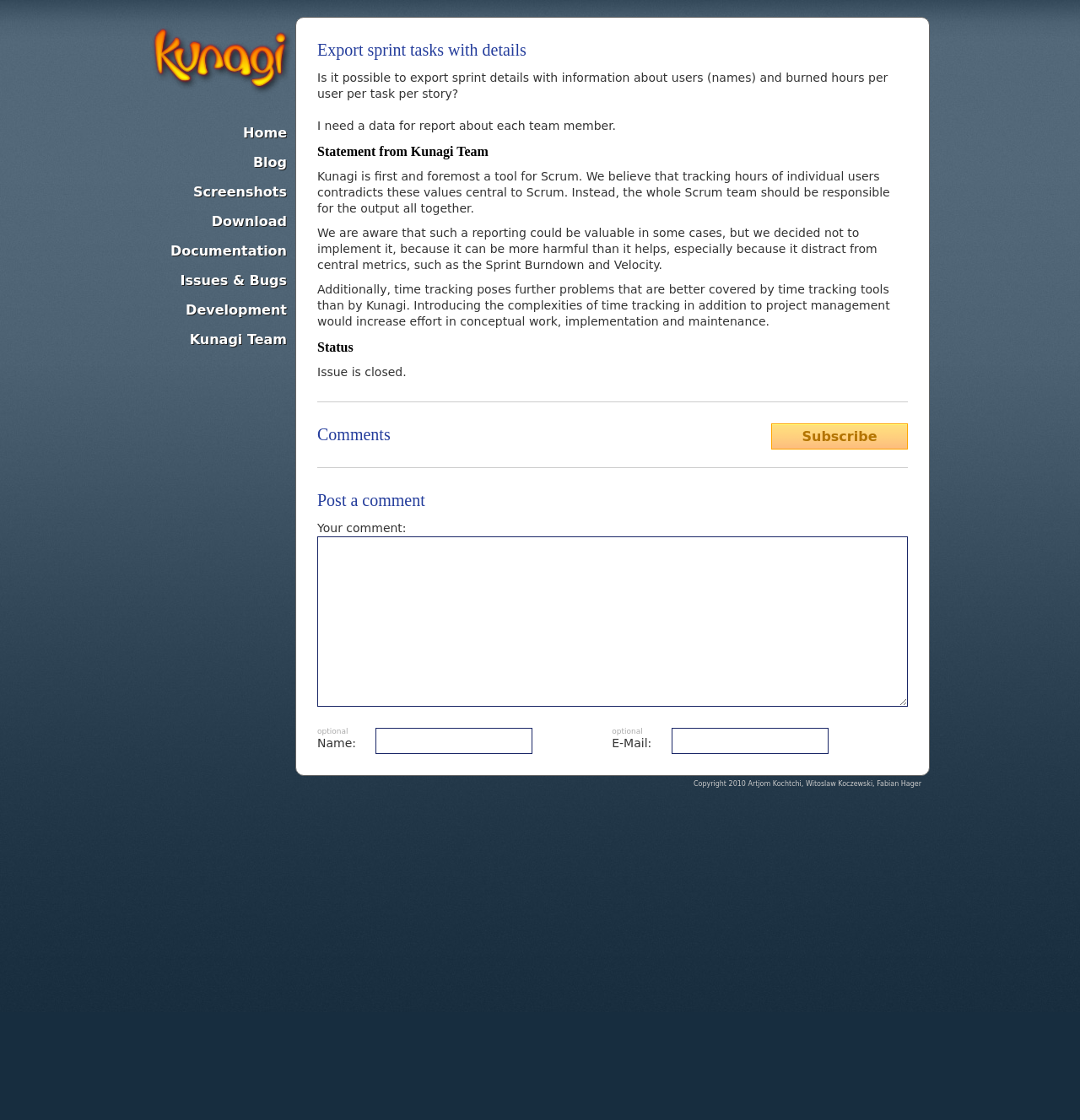Please identify the bounding box coordinates of the clickable element to fulfill the following instruction: "Subscribe to the issue". The coordinates should be four float numbers between 0 and 1, i.e., [left, top, right, bottom].

[0.719, 0.383, 0.836, 0.397]